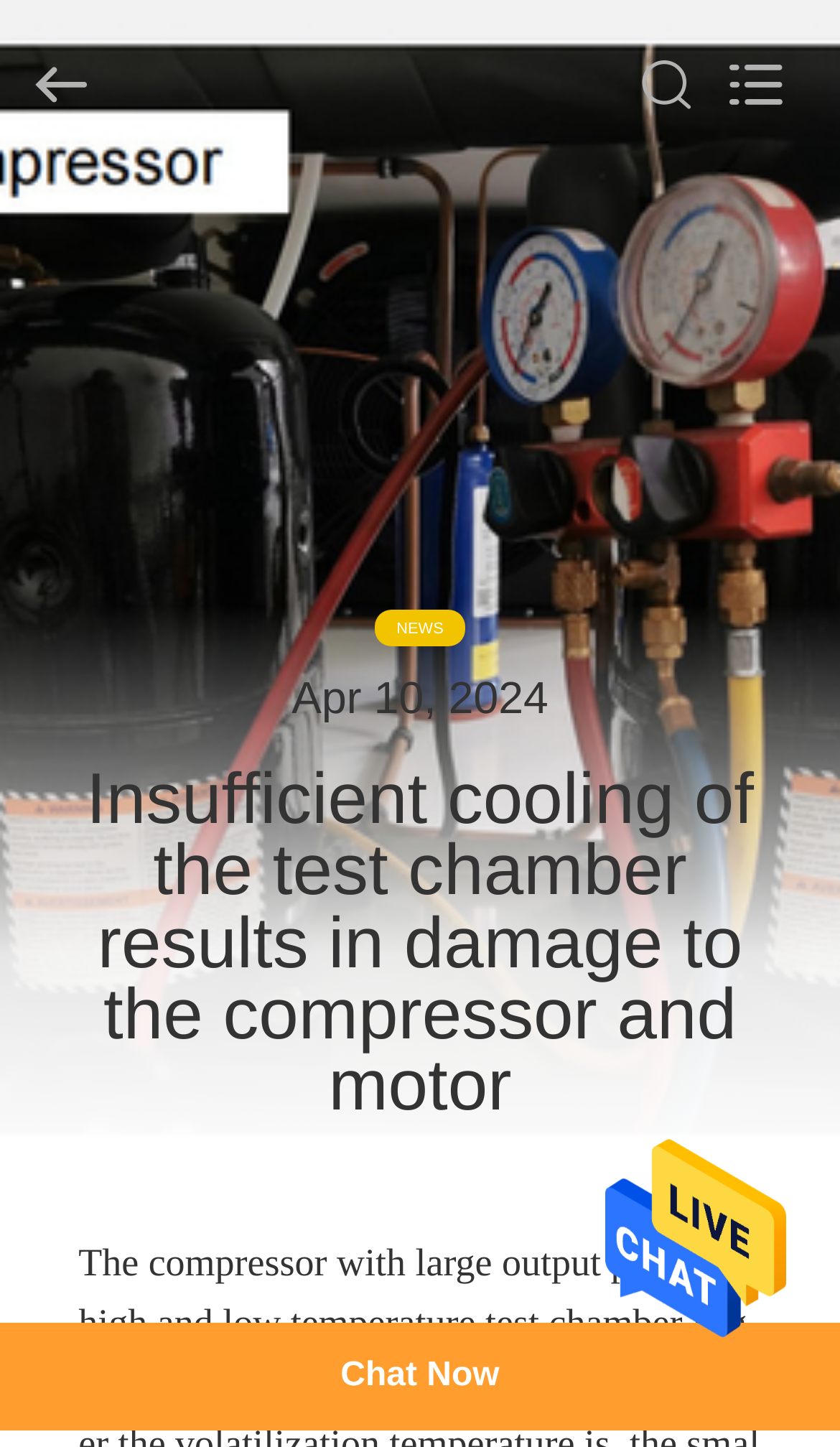Summarize the webpage comprehensively, mentioning all visible components.

The webpage is about China BOTO GROUP LTD, a manufacturing company, and it appears to be a news article page. At the top, there is a search box where users can input what they want to search for. Below the search box, there is a navigation menu with links to different sections of the website, including HOME, PRODUCTS, ABOUT US, FACTORY TOUR, QUALITY CONTROL, and CONTACT US. 

On the top-right corner, there is a link to CHAT NOW. At the bottom of the page, there is a copyright notice stating that the website is owned by environmentaltest-chamber.com.

The main content of the page is an article about insufficient cooling of the test chamber resulting in damage to the compressor and motor. The article title is a heading that spans the entire width of the page. Above the article title, there is a link to the latest company news, accompanied by an image. The article is dated April 10, 2024, and it starts with a paragraph of text that explains the issue of insufficient cooling in high and low-temperature test chambers. 

At the very bottom of the page, there is another link to Chat Now.